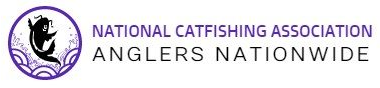What is written above the fish silhouette?
Please provide a single word or phrase based on the screenshot.

NATIONAL CATFISHING ASSOCIATION